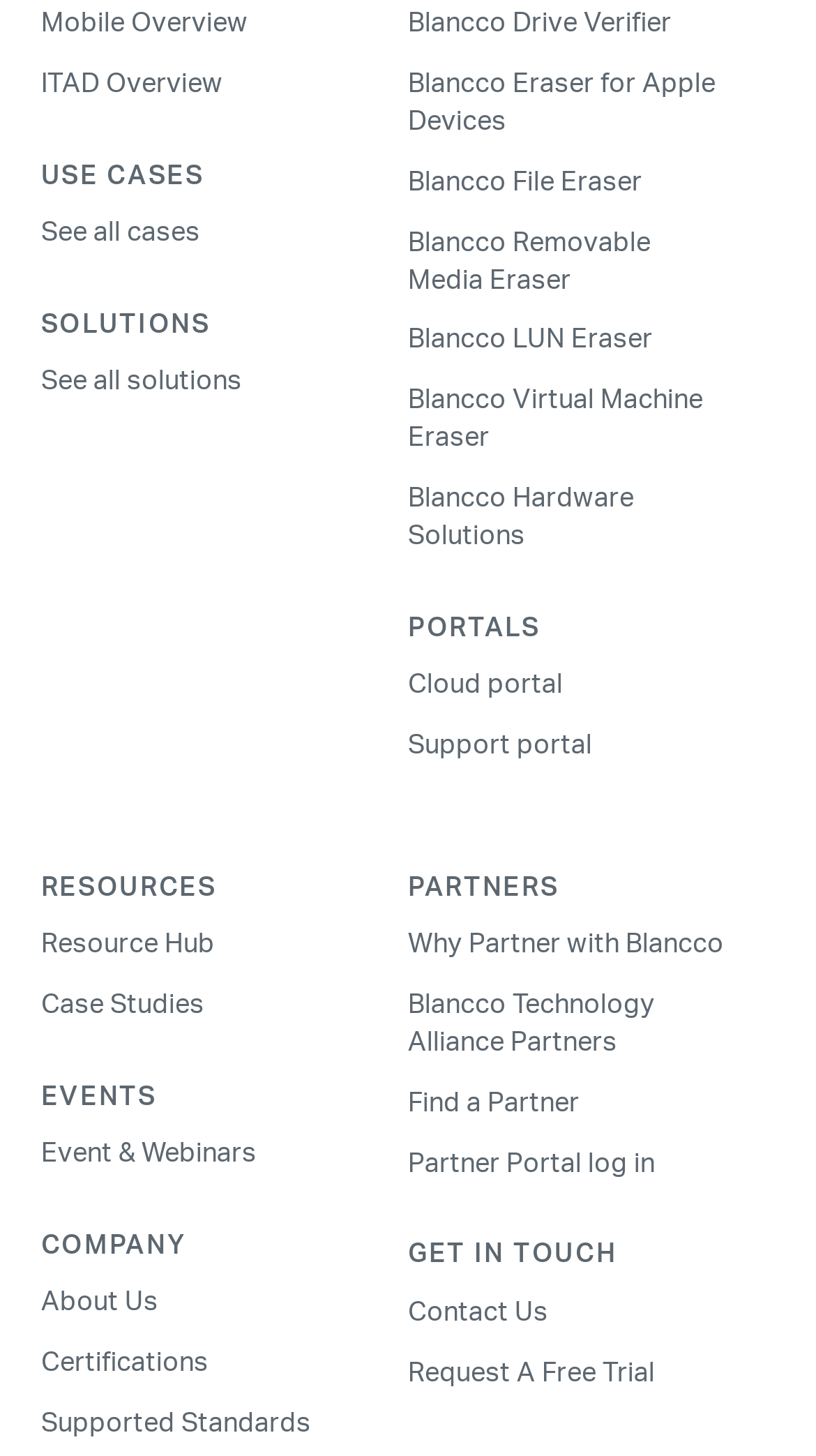Locate the bounding box coordinates of the element that should be clicked to execute the following instruction: "Learn about the editorial vision".

None